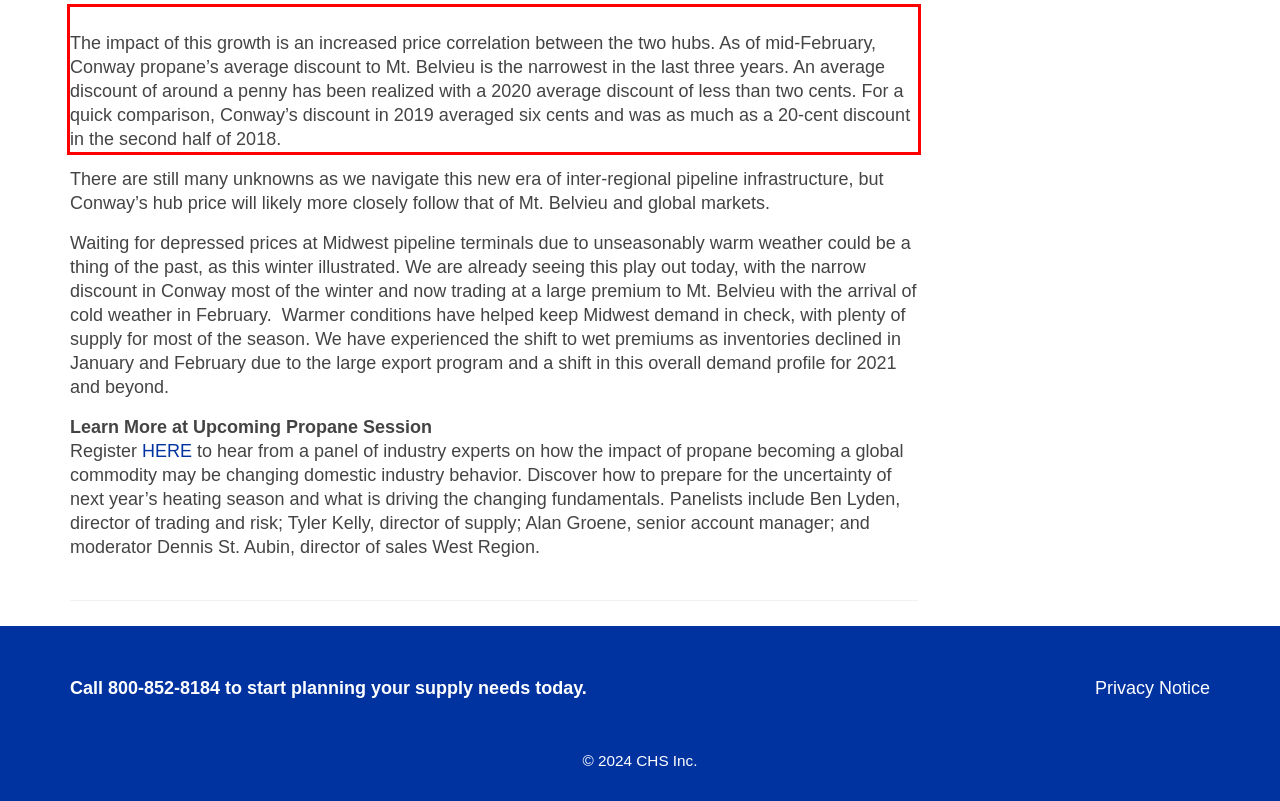The screenshot provided shows a webpage with a red bounding box. Apply OCR to the text within this red bounding box and provide the extracted content.

The impact of this growth is an increased price correlation between the two hubs. As of mid-February, Conway propane’s average discount to Mt. Belvieu is the narrowest in the last three years. An average discount of around a penny has been realized with a 2020 average discount of less than two cents. For a quick comparison, Conway’s discount in 2019 averaged six cents and was as much as a 20-cent discount in the second half of 2018.